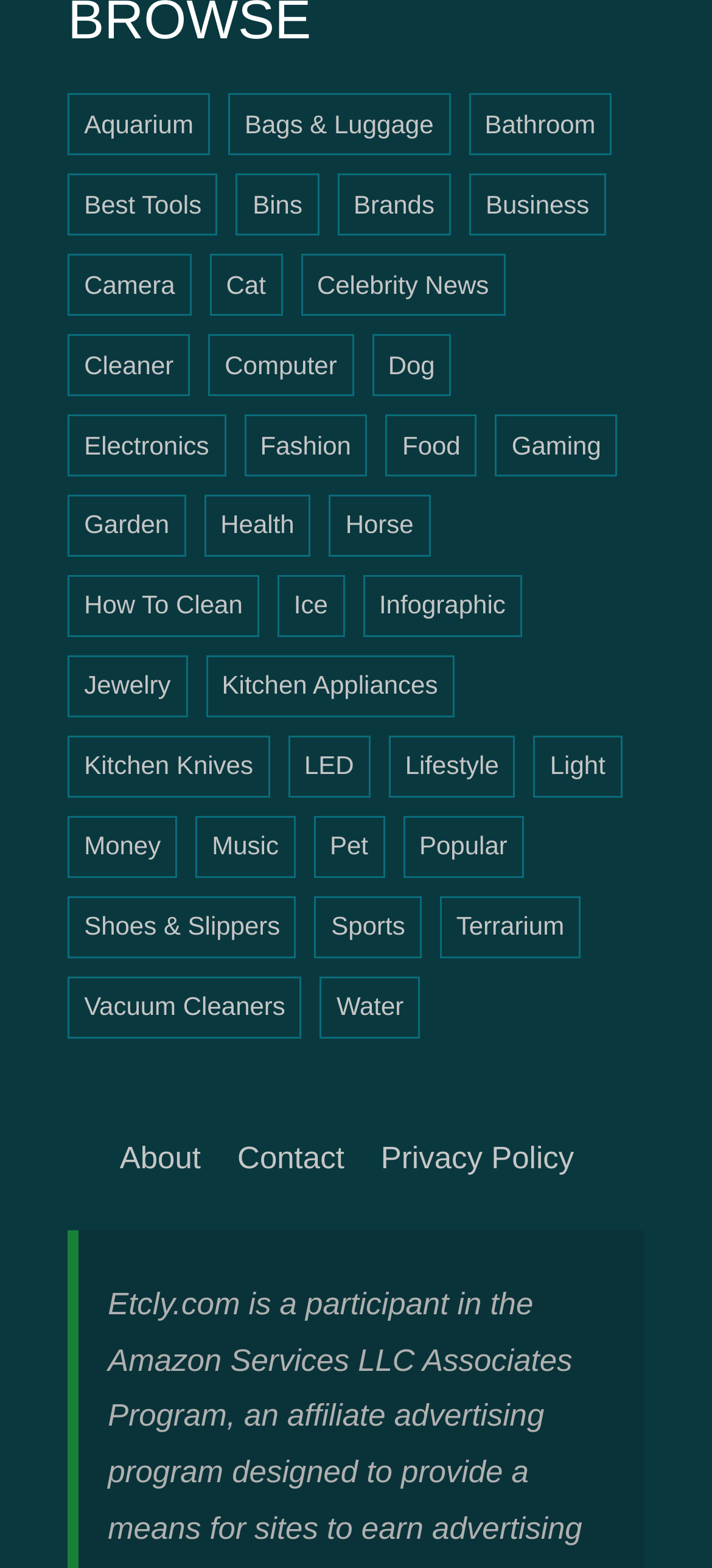Determine the bounding box coordinates for the clickable element required to fulfill the instruction: "Click on Aquarium". Provide the coordinates as four float numbers between 0 and 1, i.e., [left, top, right, bottom].

[0.095, 0.059, 0.295, 0.099]